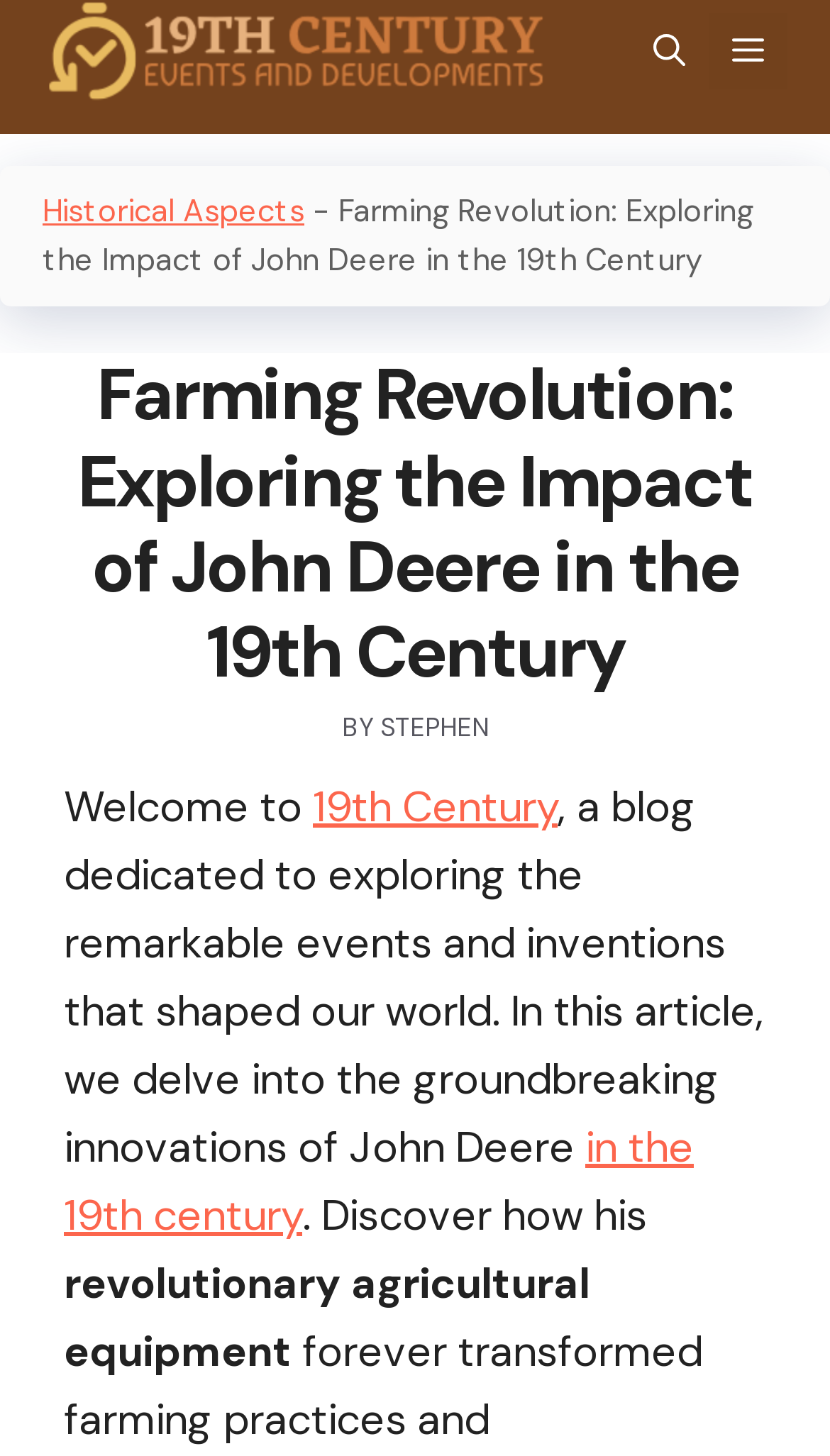Answer succinctly with a single word or phrase:
What is the topic of the article?

John Deere's impact in the 19th century